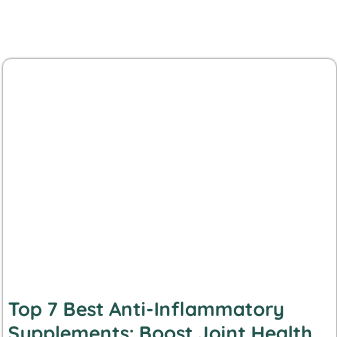What is the design of the article?
Use the information from the image to give a detailed answer to the question.

The design of the article is described as clean and inviting, which suggests that the layout and visual elements of the article are intended to be easy to navigate and engaging for readers.